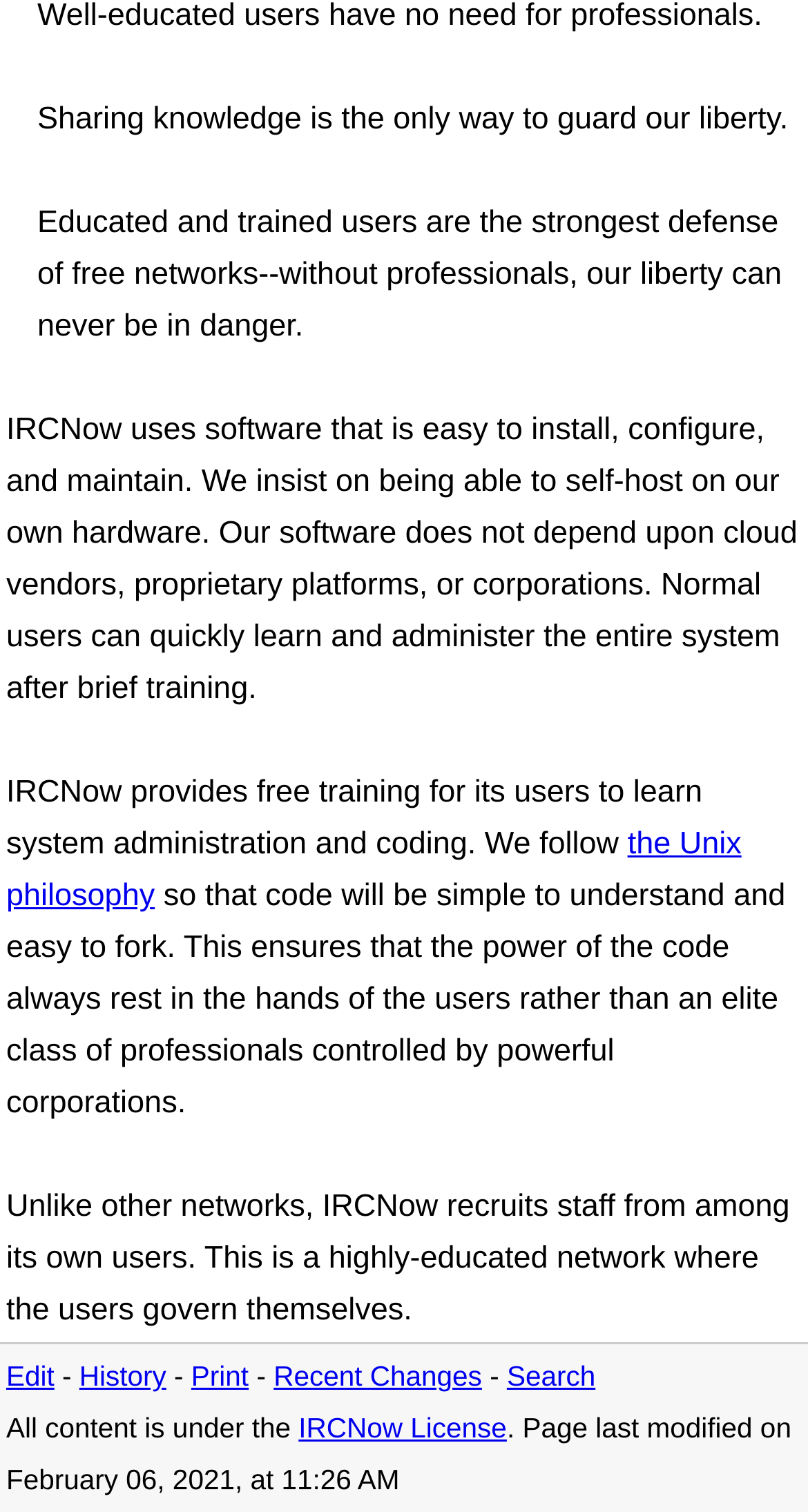Give a short answer to this question using one word or a phrase:
When was the page last modified?

February 06, 2021, at 11:26 AM